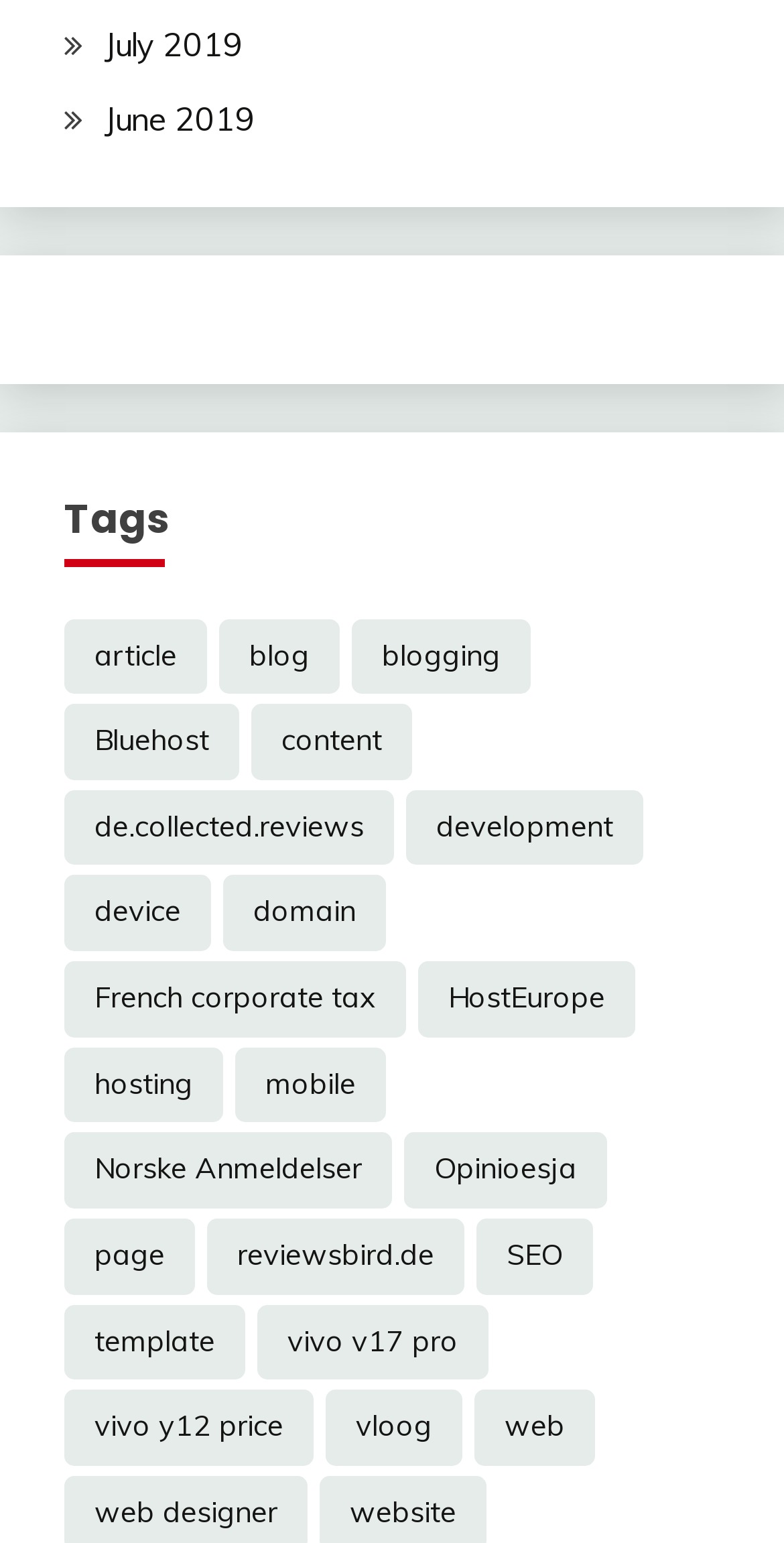Respond with a single word or short phrase to the following question: 
How many items are related to 'vivo y12 price'?

1 item